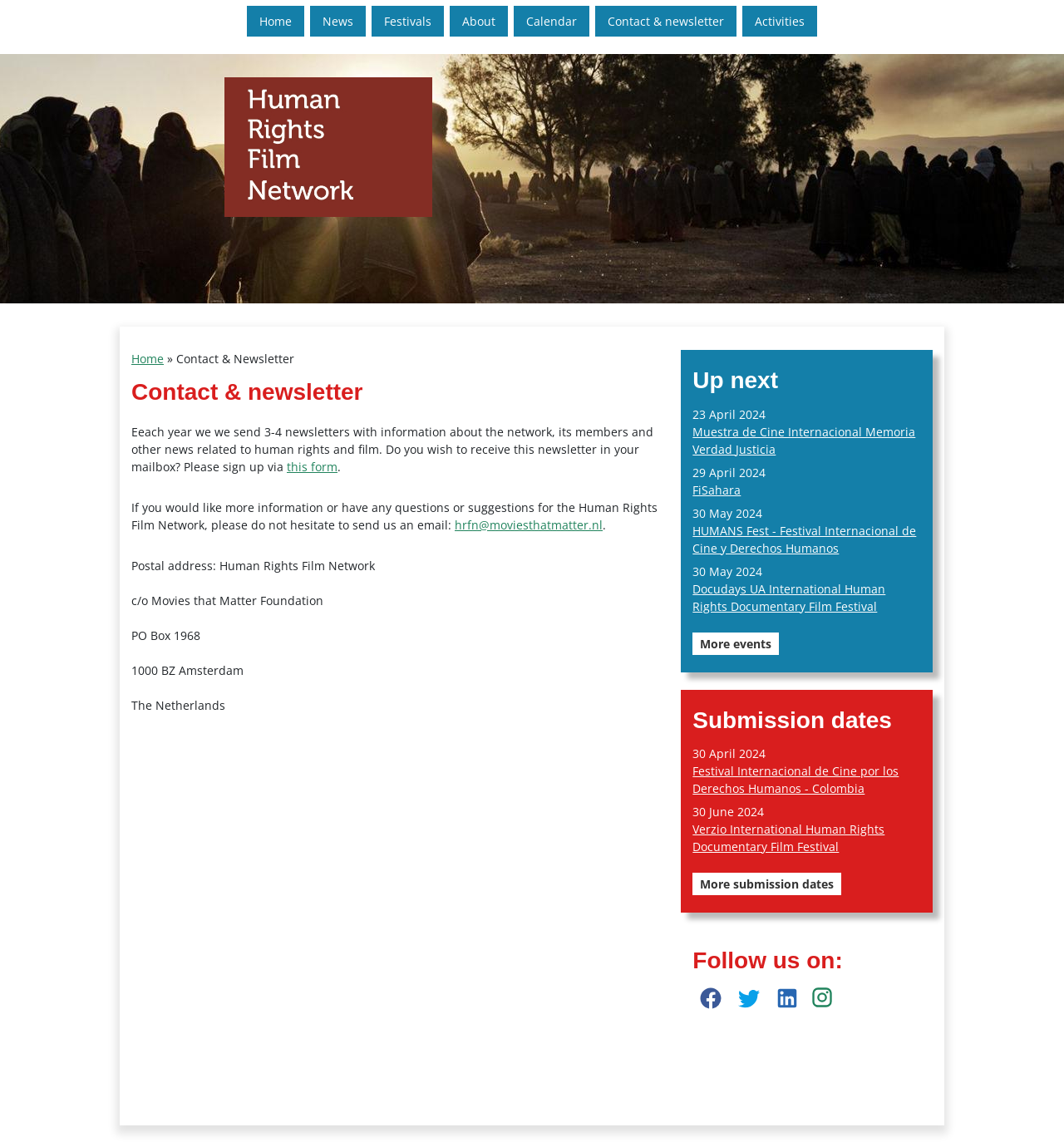Please give a one-word or short phrase response to the following question: 
What is the purpose of the newsletter?

To receive information about the network and human rights